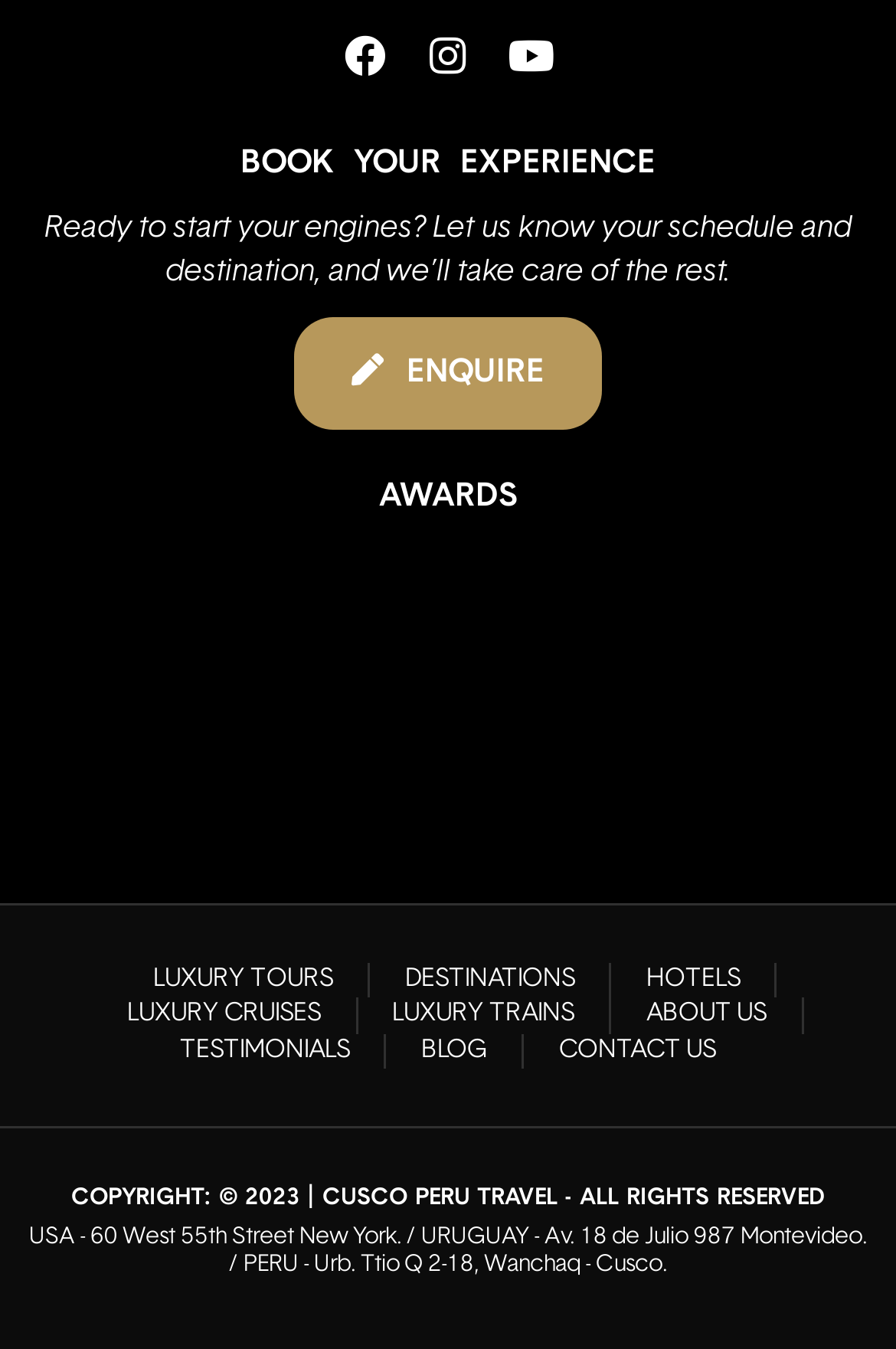Locate the bounding box coordinates of the segment that needs to be clicked to meet this instruction: "Click on Facebook link".

[0.362, 0.01, 0.454, 0.071]